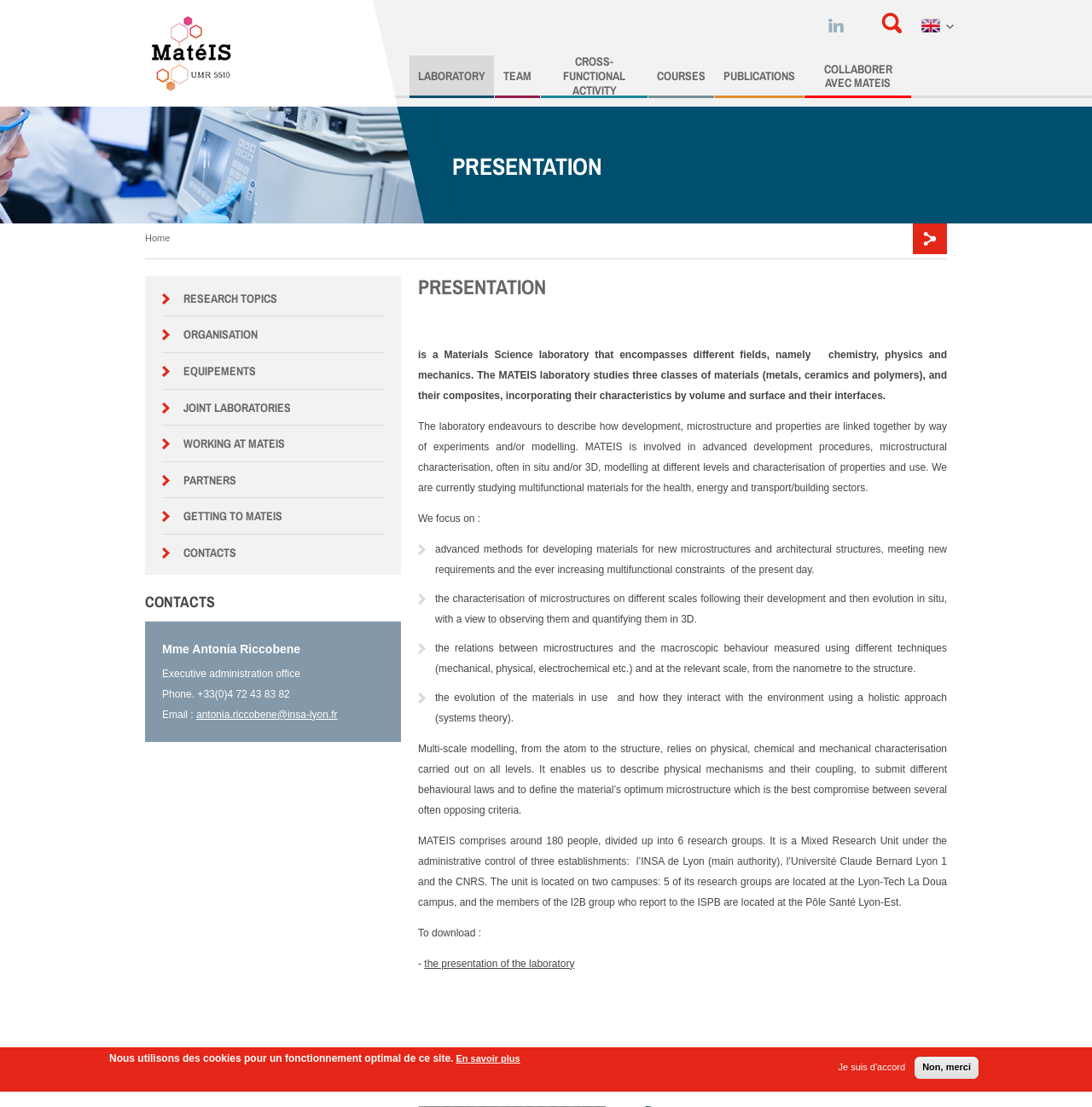Please locate the bounding box coordinates of the element's region that needs to be clicked to follow the instruction: "Click on the 'linkedin' link". The bounding box coordinates should be provided as four float numbers between 0 and 1, i.e., [left, top, right, bottom].

[0.754, 0.012, 0.777, 0.035]